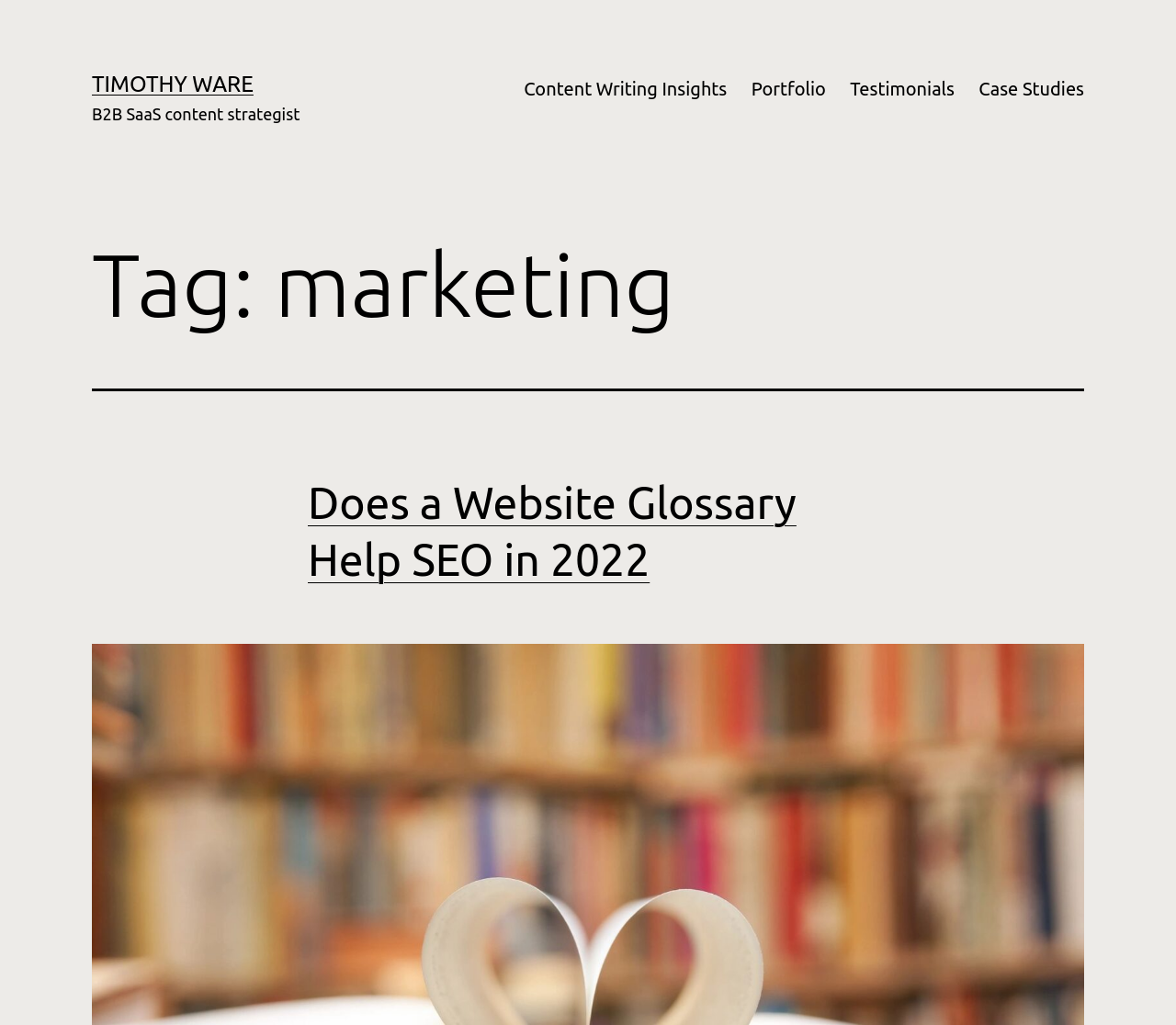What type of content is Timothy Ware providing?
Can you provide an in-depth and detailed response to the question?

The presence of a blog post with a title and content suggests that Timothy Ware is providing blog posts on his website, likely related to marketing and content strategy.